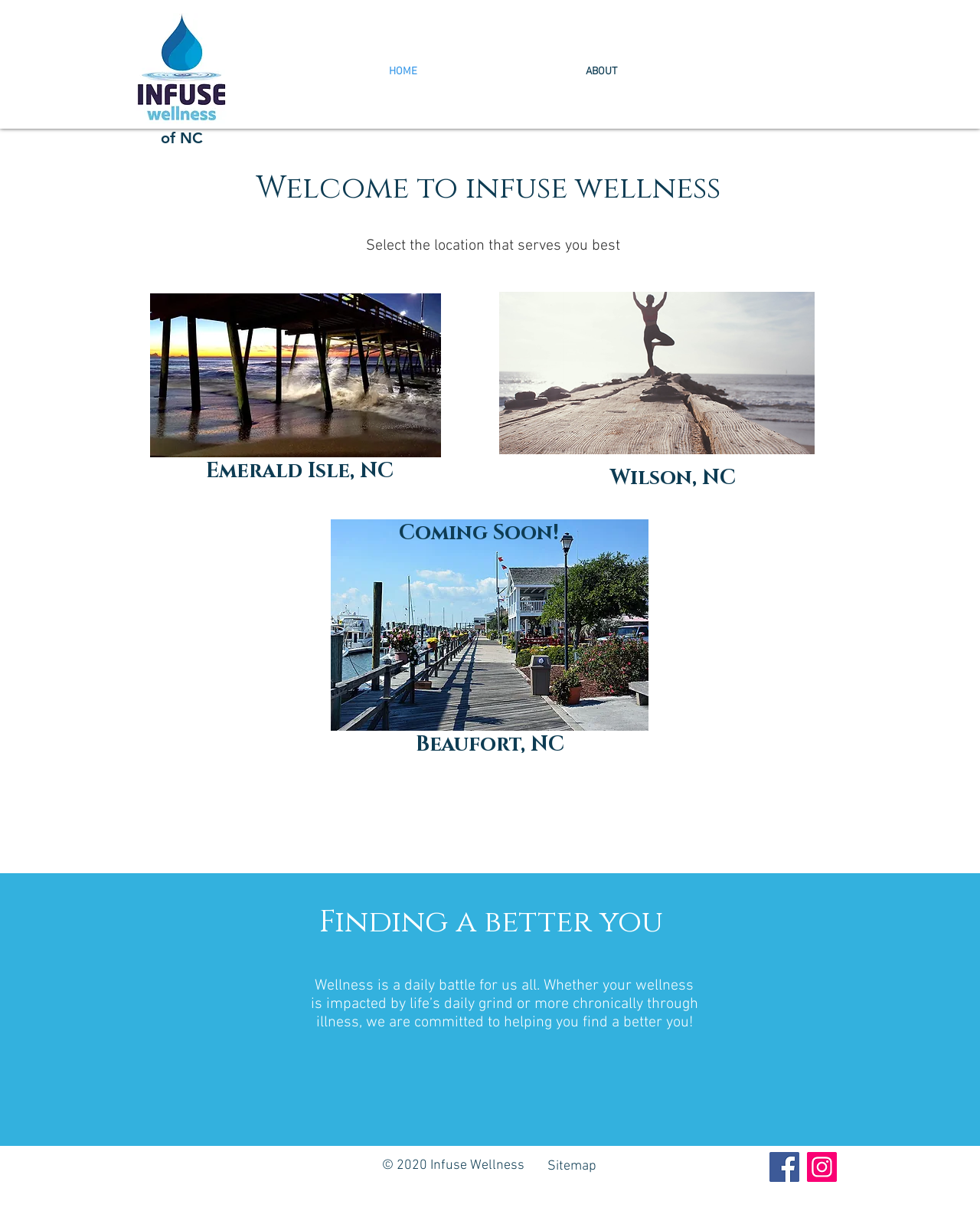Locate the primary heading on the webpage and return its text.

Welcome to infuse wellness